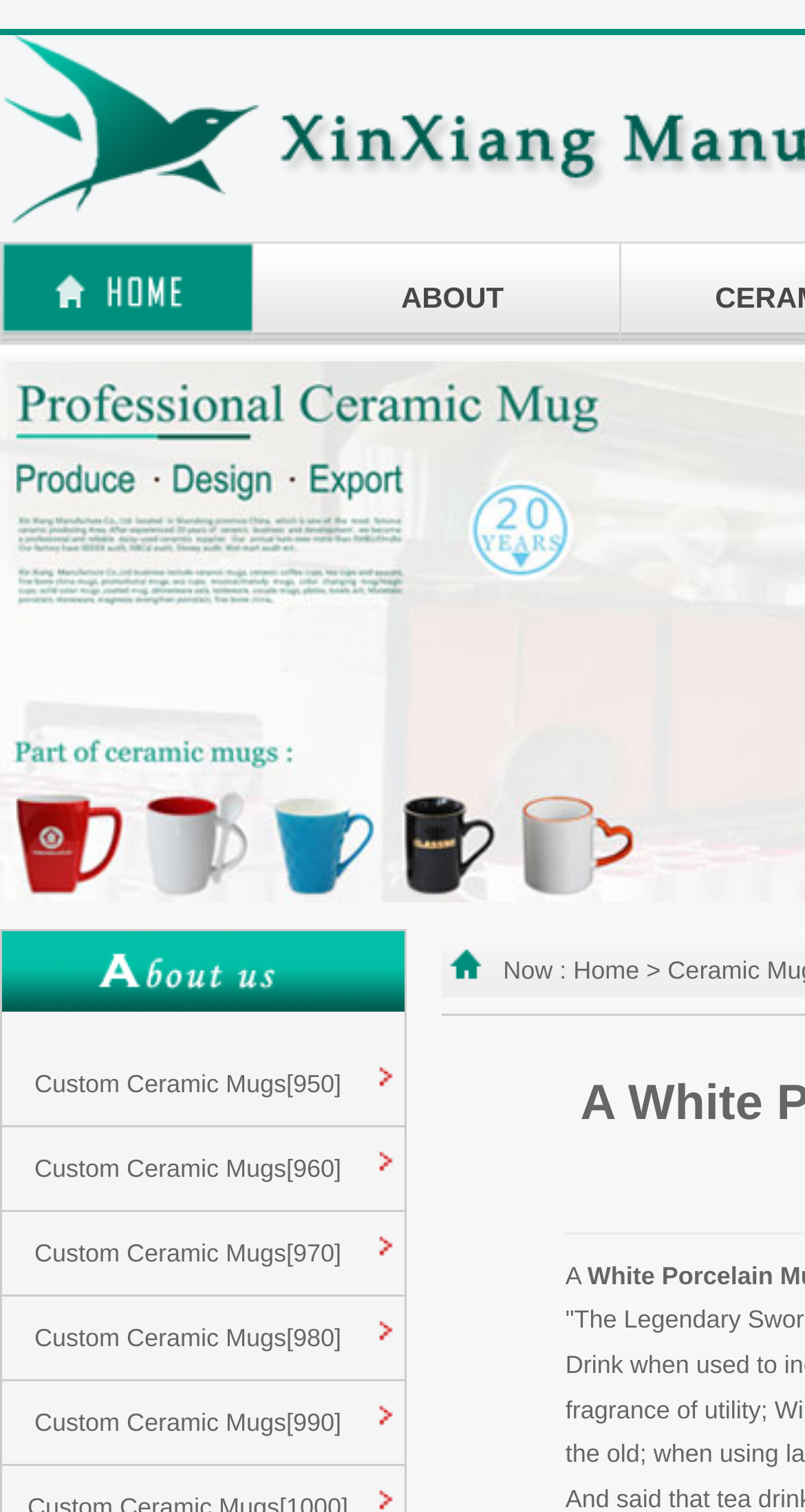Bounding box coordinates must be specified in the format (top-left x, top-left y, bottom-right x, bottom-right y). All values should be floating point numbers between 0 and 1. What are the bounding box coordinates of the UI element described as: ABOUT

[0.46, 0.185, 0.626, 0.207]